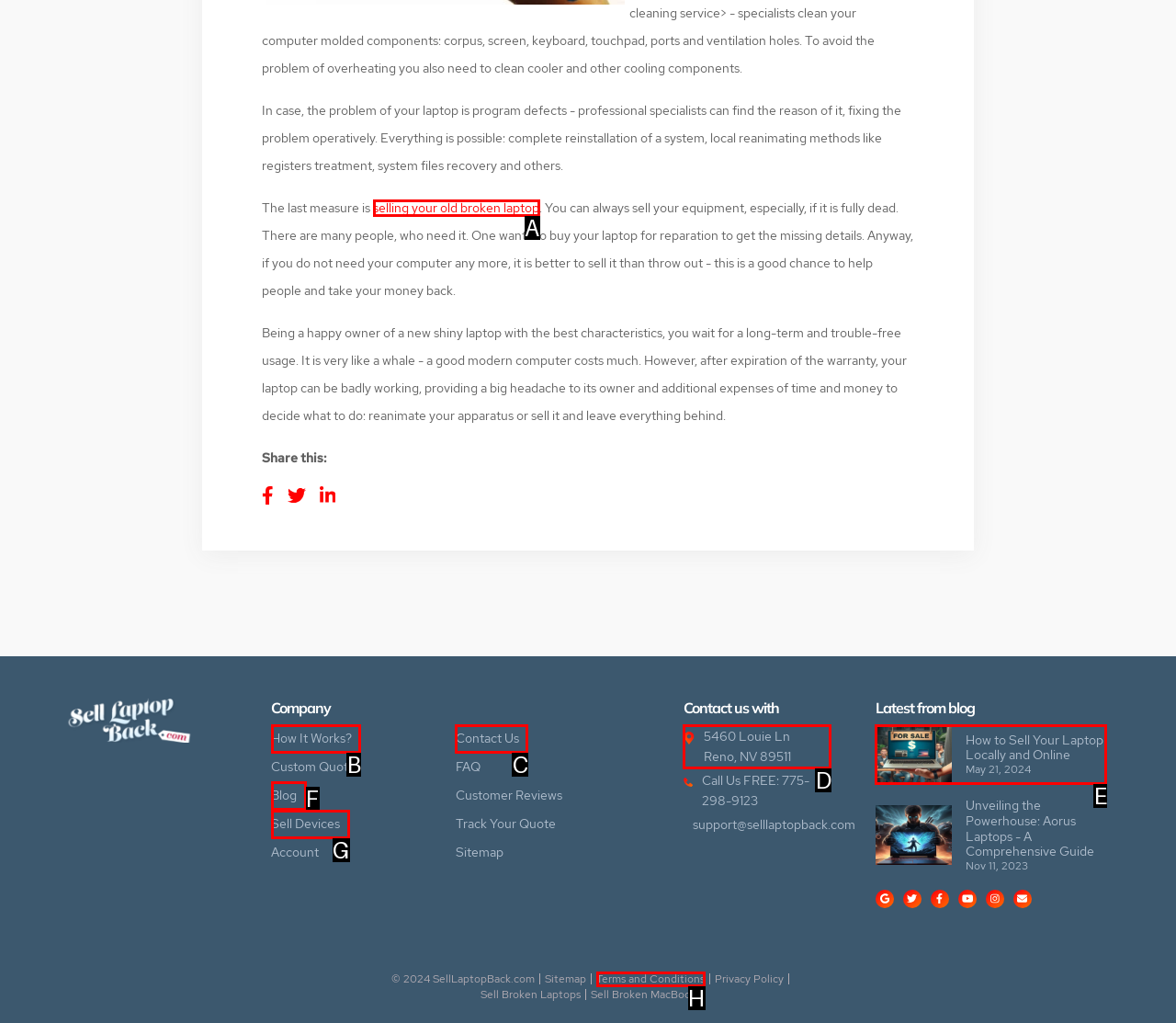Select the correct option from the given choices to perform this task: Enter your comment. Provide the letter of that option.

None